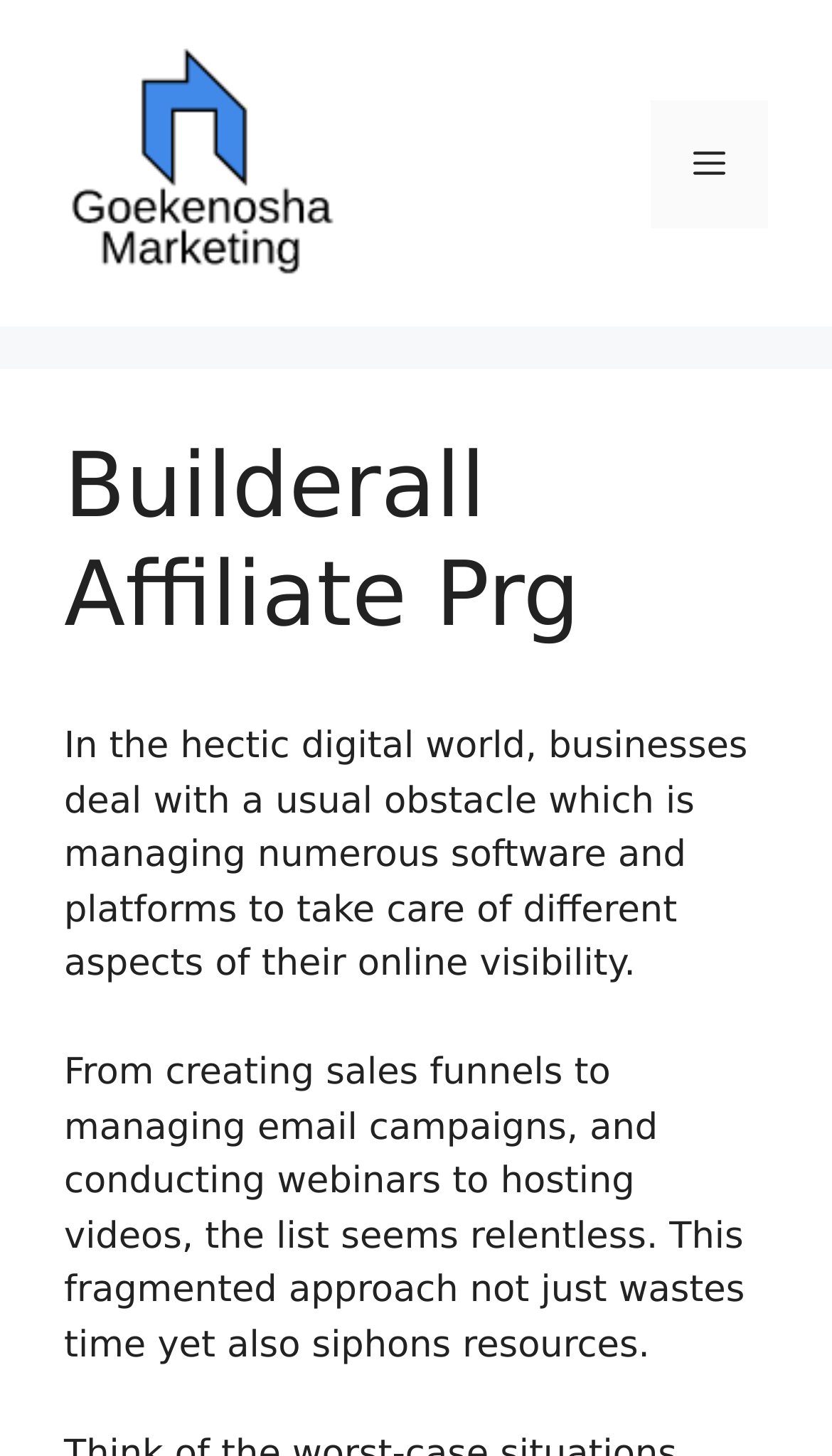Based on the image, provide a detailed response to the question:
What is the challenge faced by businesses?

According to the text on the webpage, businesses deal with the obstacle of managing numerous software and platforms to take care of different aspects of their online visibility, which wastes time and resources.